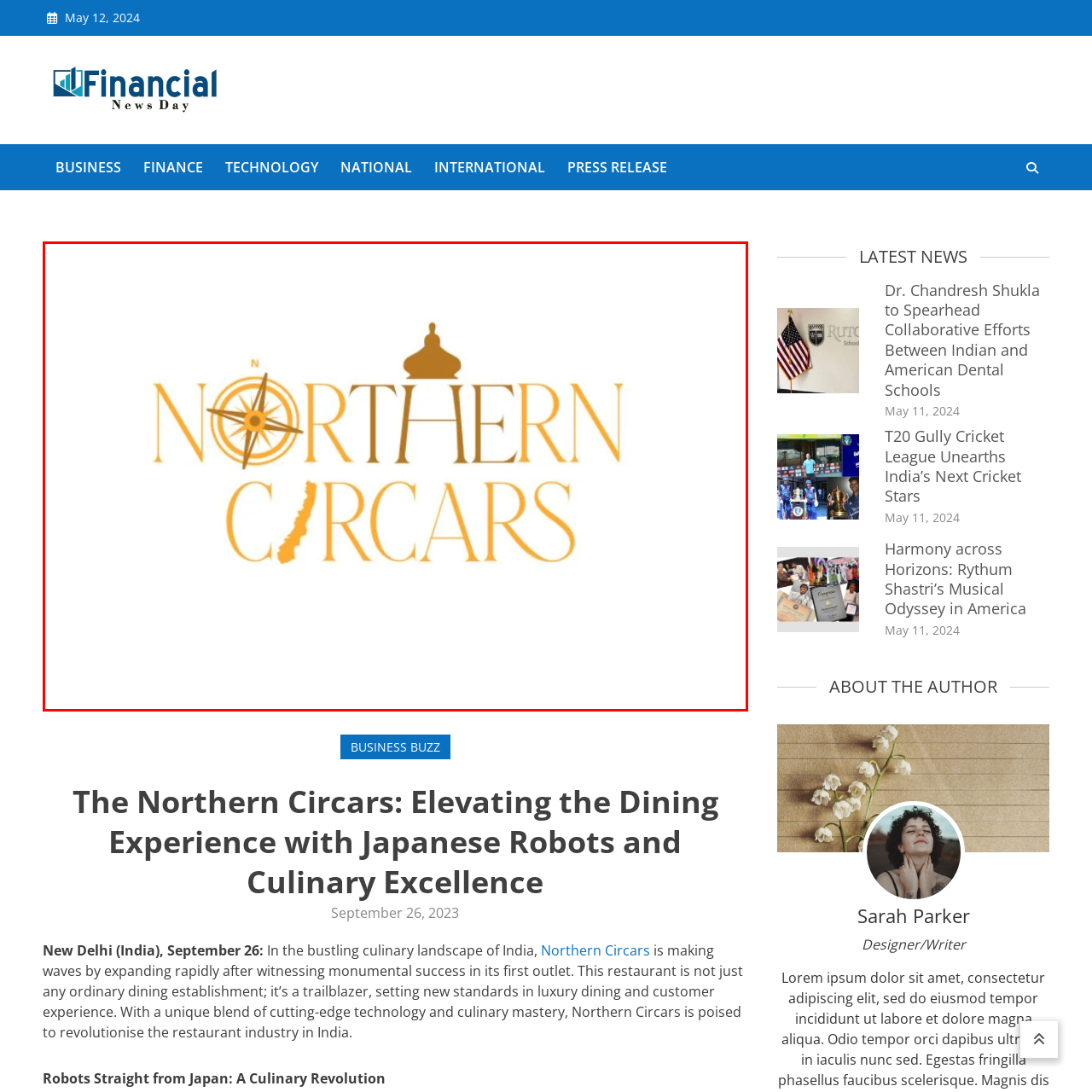Please examine the image within the red bounding box and provide an answer to the following question using a single word or phrase:
What adds an element of prestige to the logo?

Regal crown icon